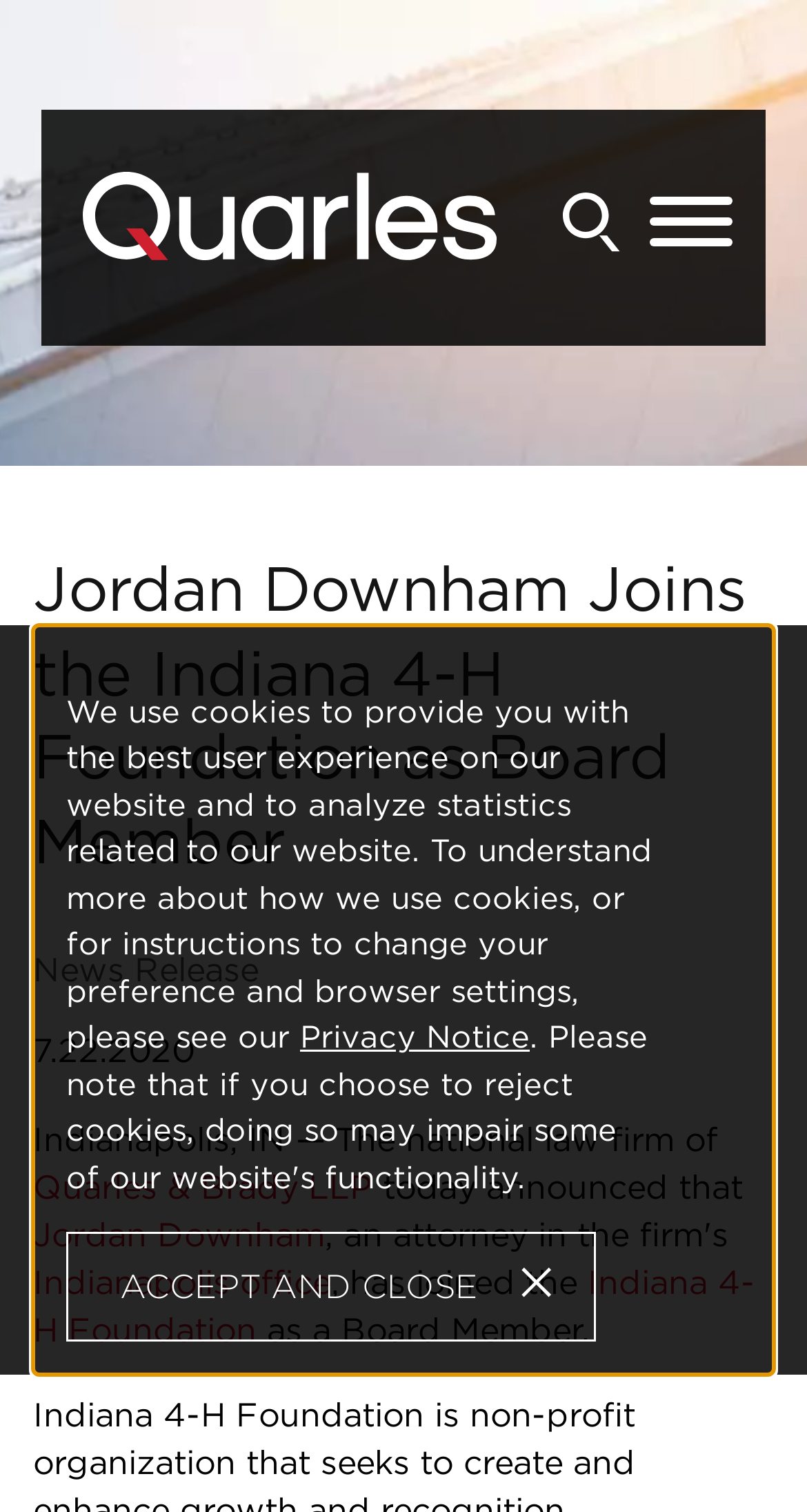Extract the primary headline from the webpage and present its text.

Jordan Downham Joins the Indiana 4-H Foundation as Board Member